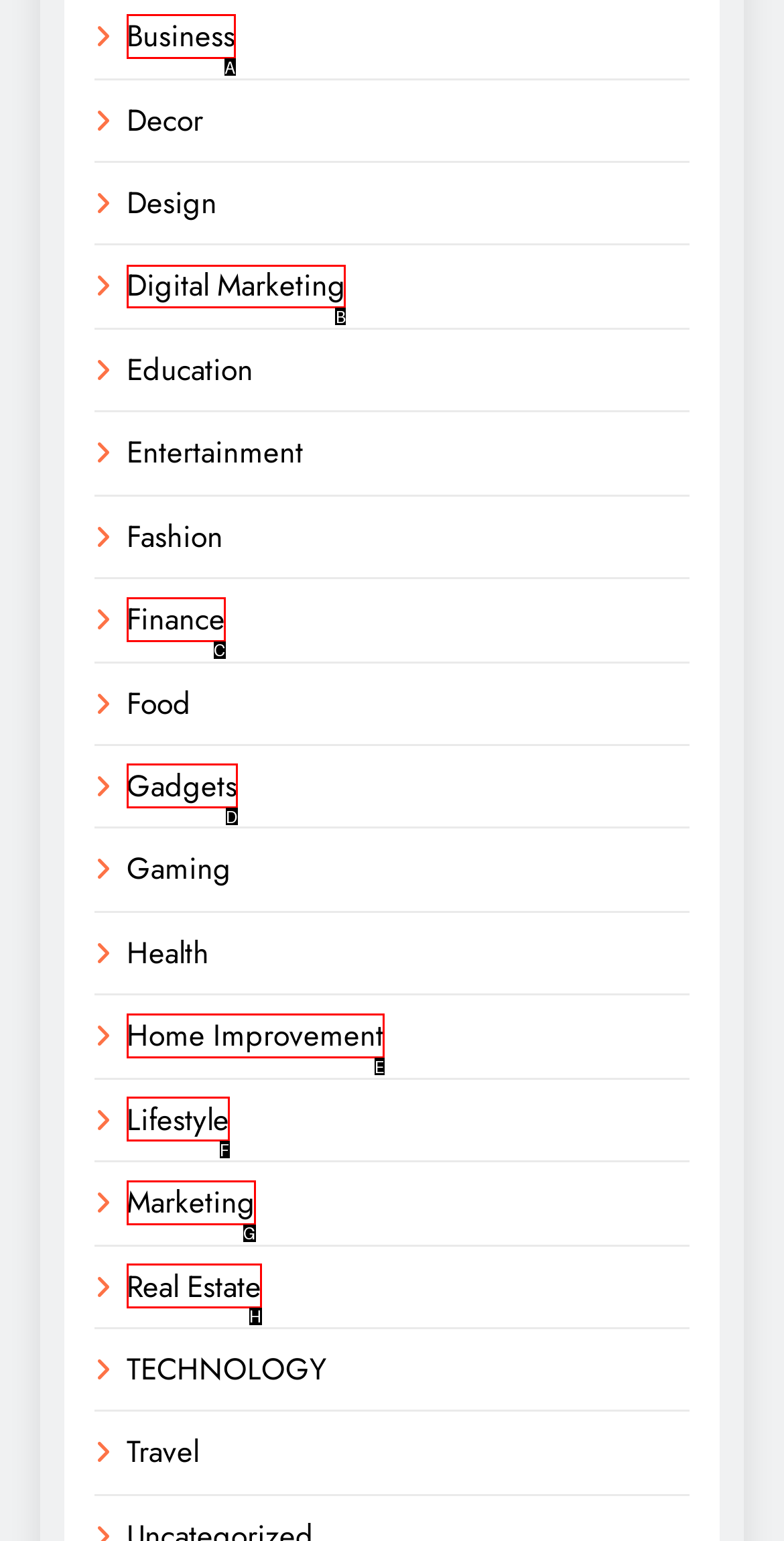Select the letter of the UI element that matches this task: Explore Digital Marketing
Provide the answer as the letter of the correct choice.

B